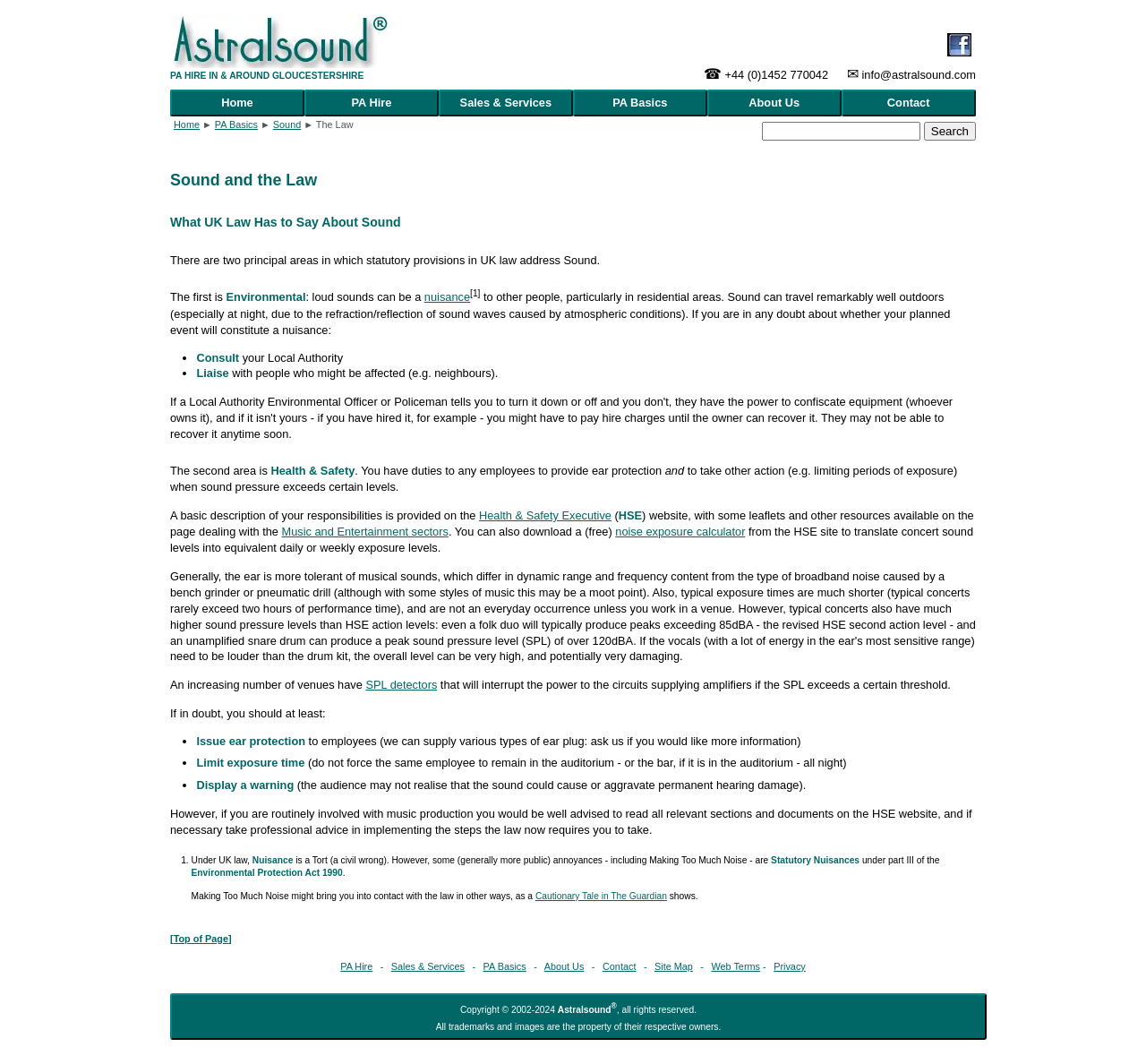Find the bounding box coordinates of the element you need to click on to perform this action: 'Click on 'Health & Safety Executive''. The coordinates should be represented by four float values between 0 and 1, in the format [left, top, right, bottom].

[0.418, 0.478, 0.534, 0.491]